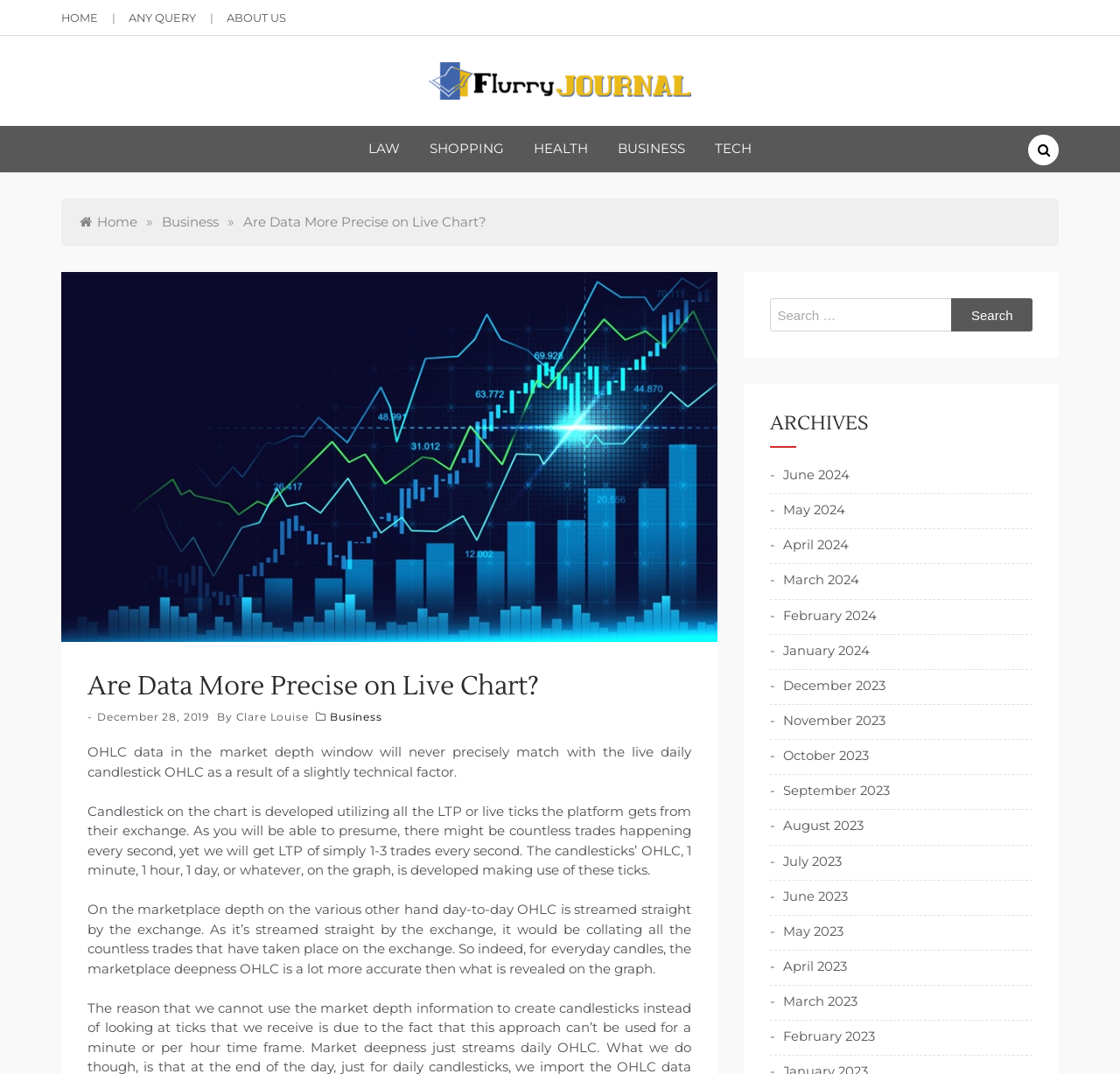Please find the bounding box coordinates for the clickable element needed to perform this instruction: "Browse the archives for 'June 2024'".

[0.688, 0.433, 0.759, 0.451]